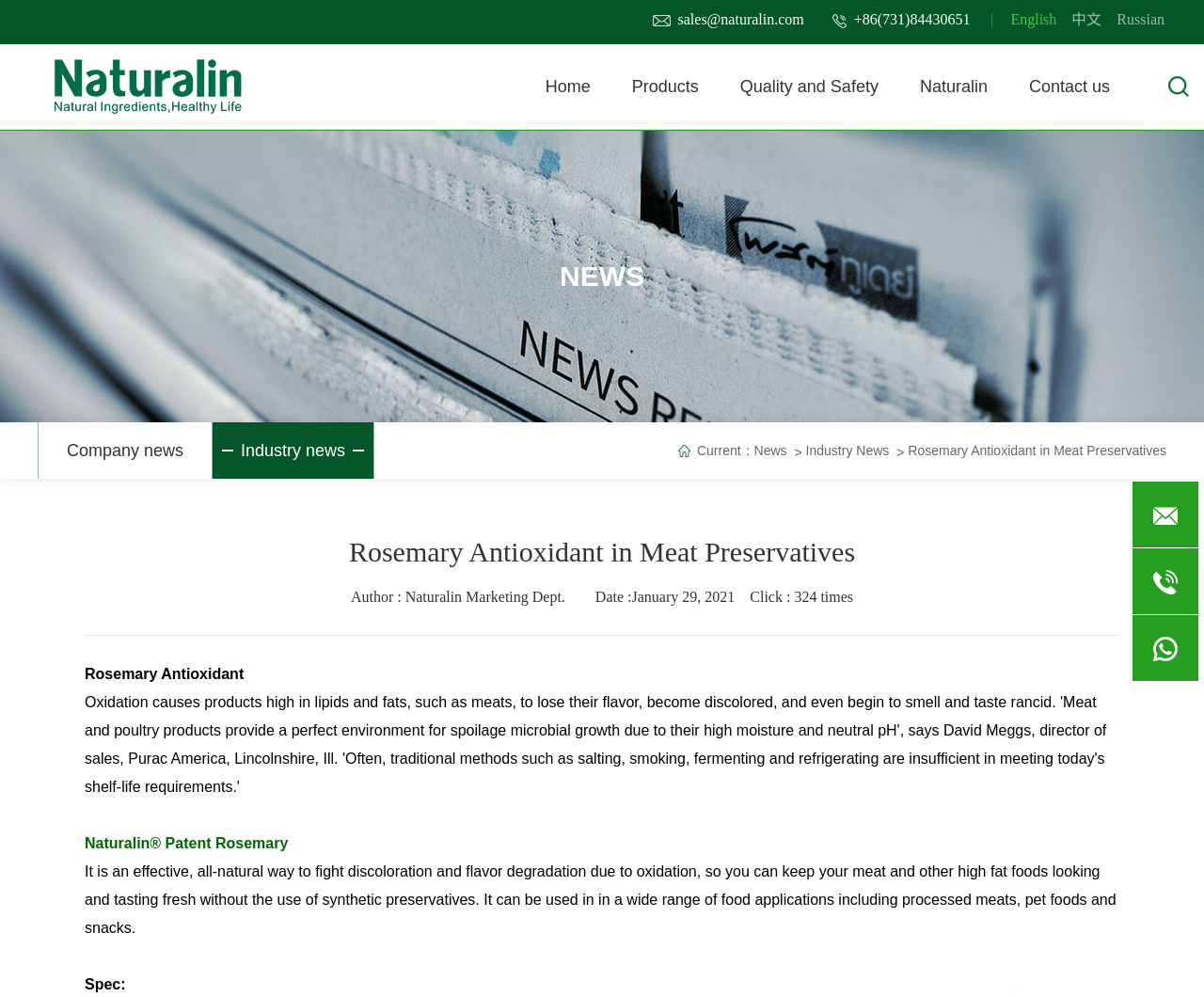Determine the bounding box coordinates for the region that must be clicked to execute the following instruction: "Learn about the Online SEO Training Course".

None